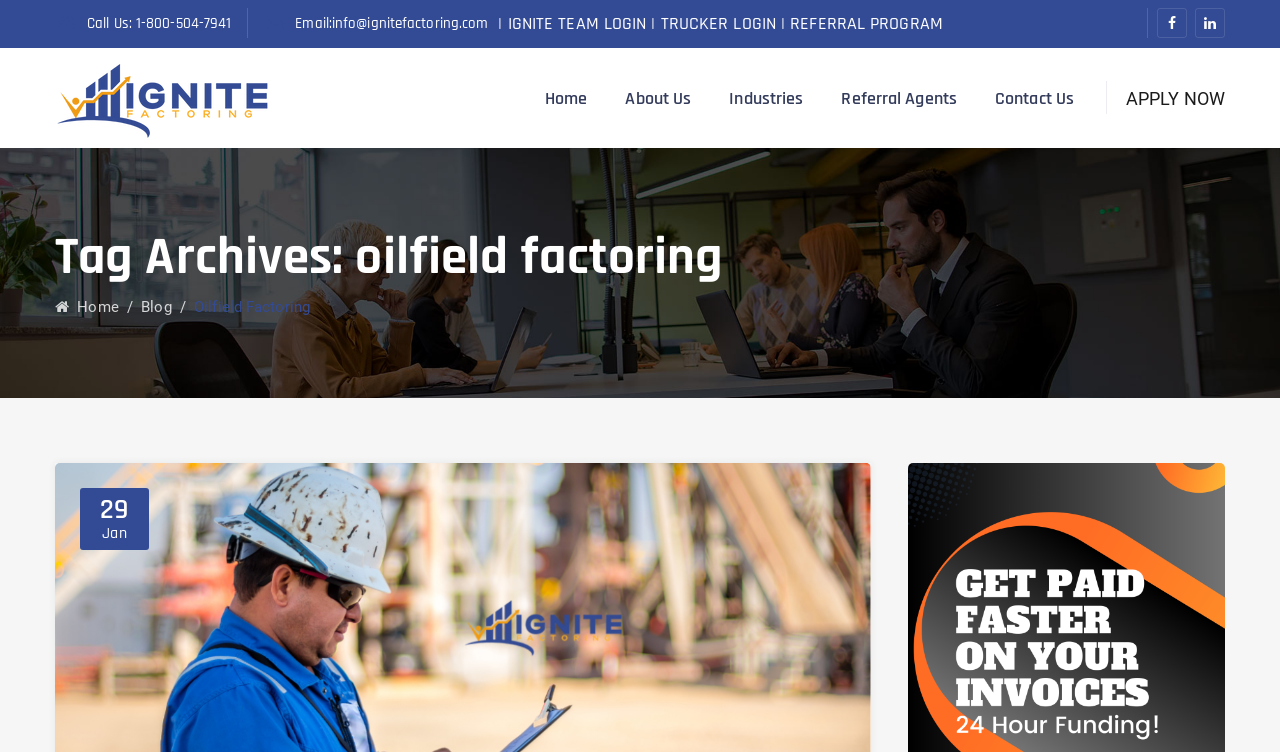Locate the bounding box coordinates of the clickable area needed to fulfill the instruction: "Login to the IGNITE TEAM".

[0.397, 0.016, 0.505, 0.047]